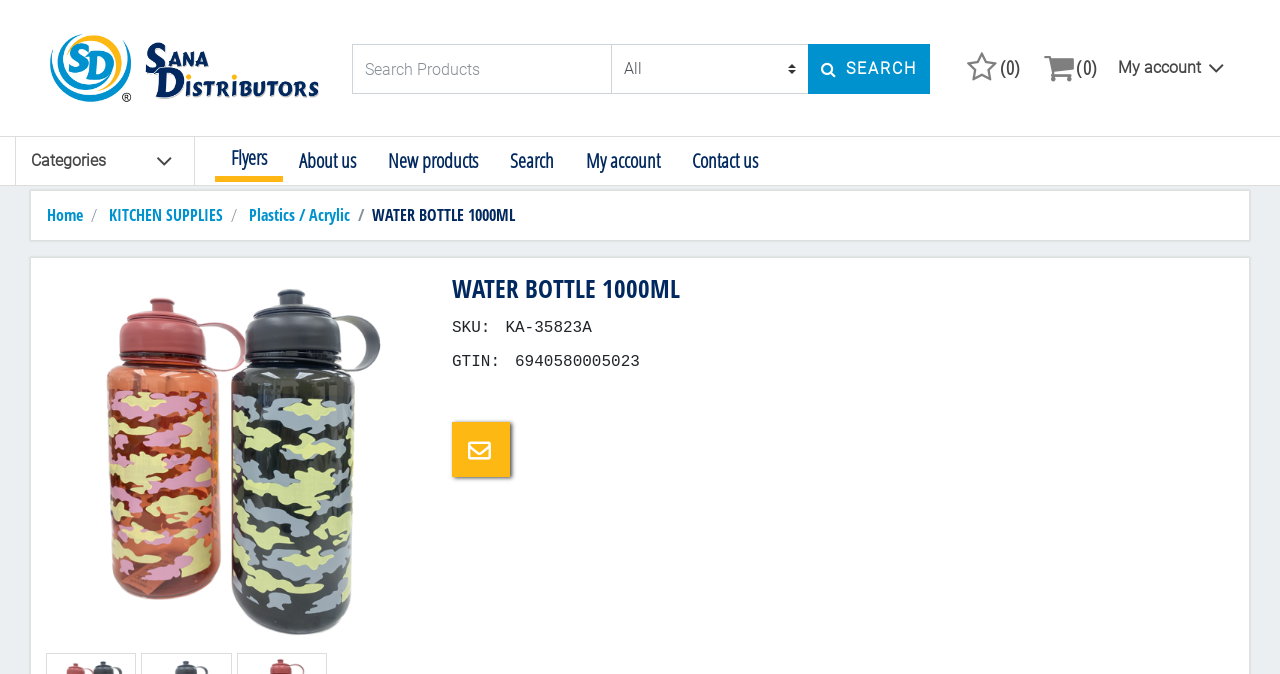What is the GTIN of the product?
Refer to the image and give a detailed answer to the query.

The GTIN can be found in the static text element with the label 'GTIN:' and the value '6940580005023'.